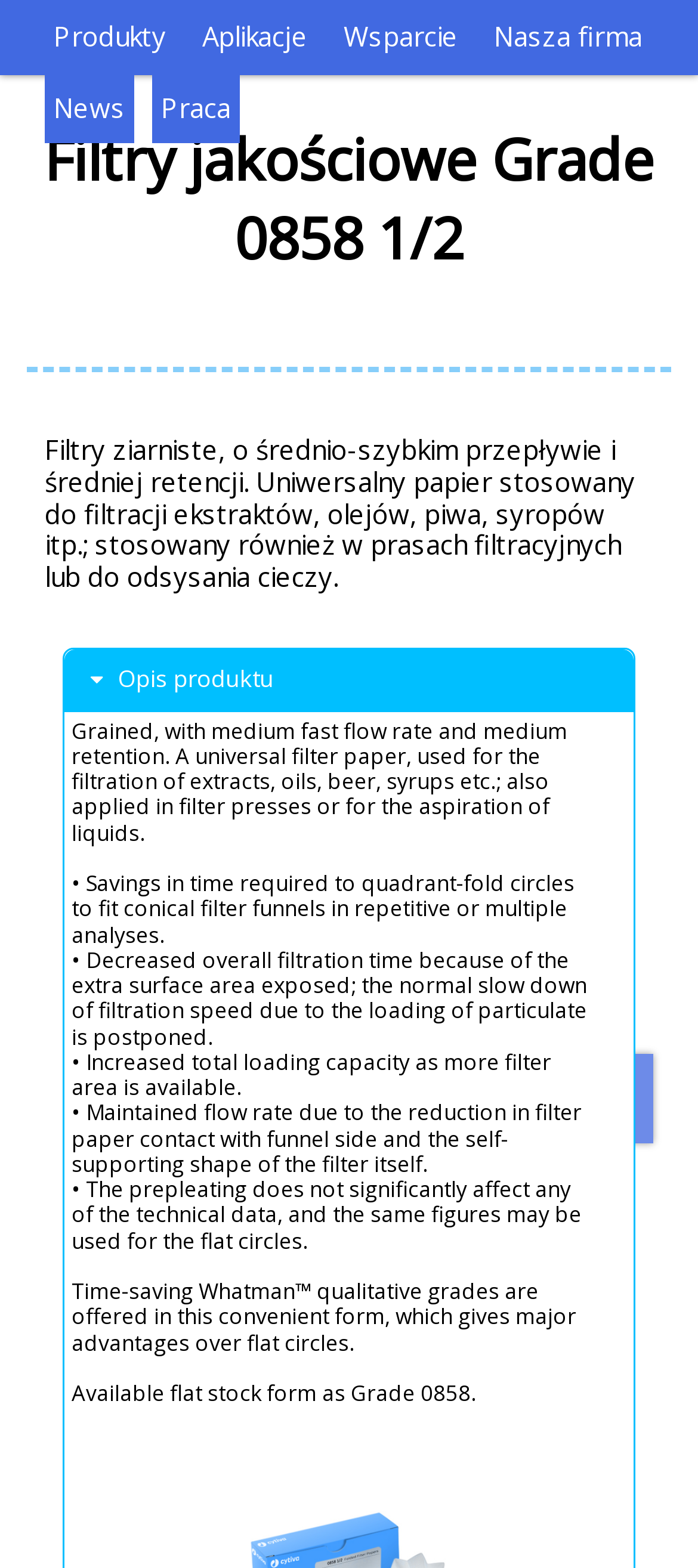For the following element description, predict the bounding box coordinates in the format (top-left x, top-left y, bottom-right x, bottom-right y). All values should be floating point numbers between 0 and 1. Description: aria-label="Next page"

None